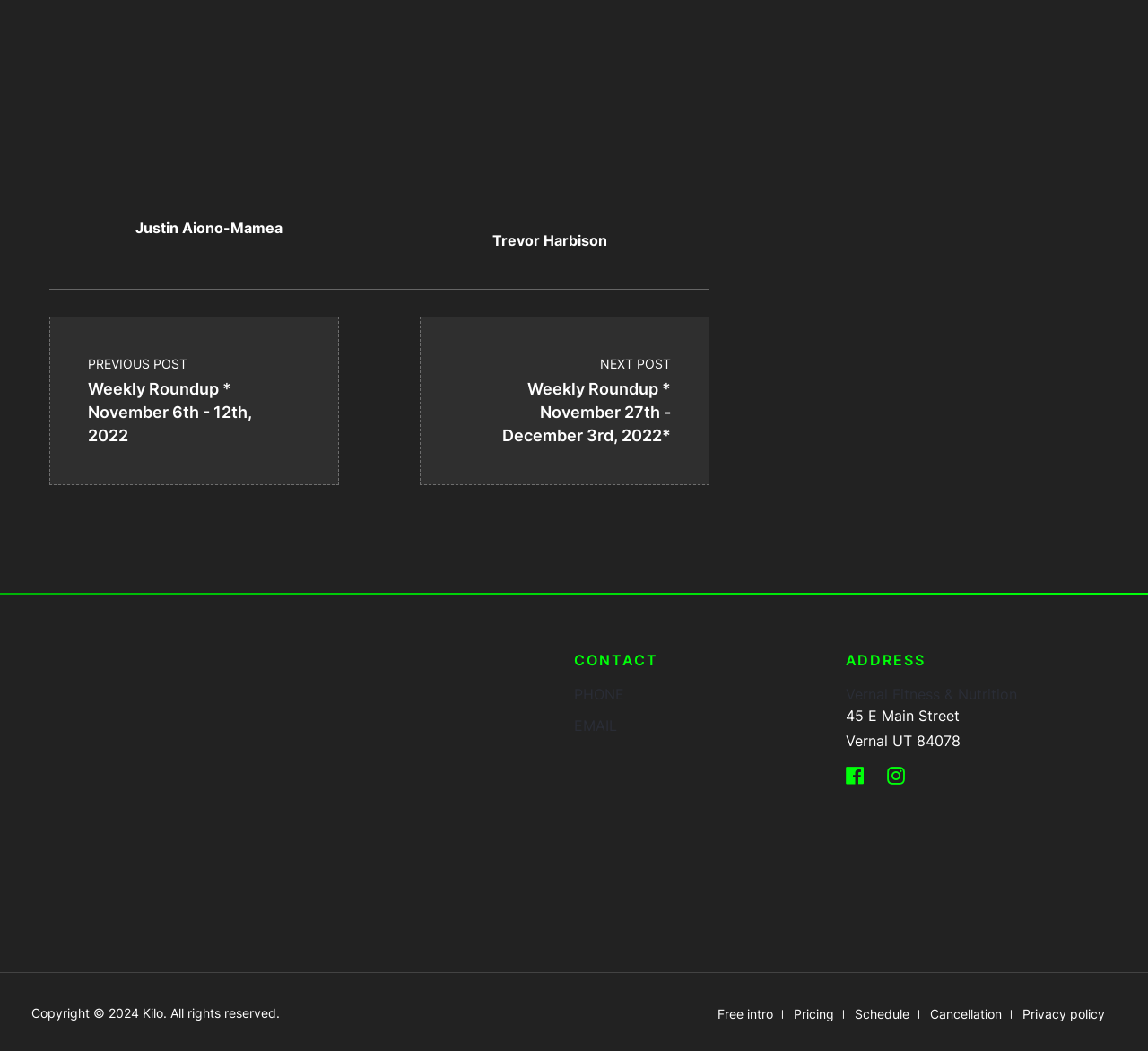Please provide the bounding box coordinates for the element that needs to be clicked to perform the following instruction: "Click on the previous post link". The coordinates should be given as four float numbers between 0 and 1, i.e., [left, top, right, bottom].

[0.077, 0.338, 0.262, 0.37]